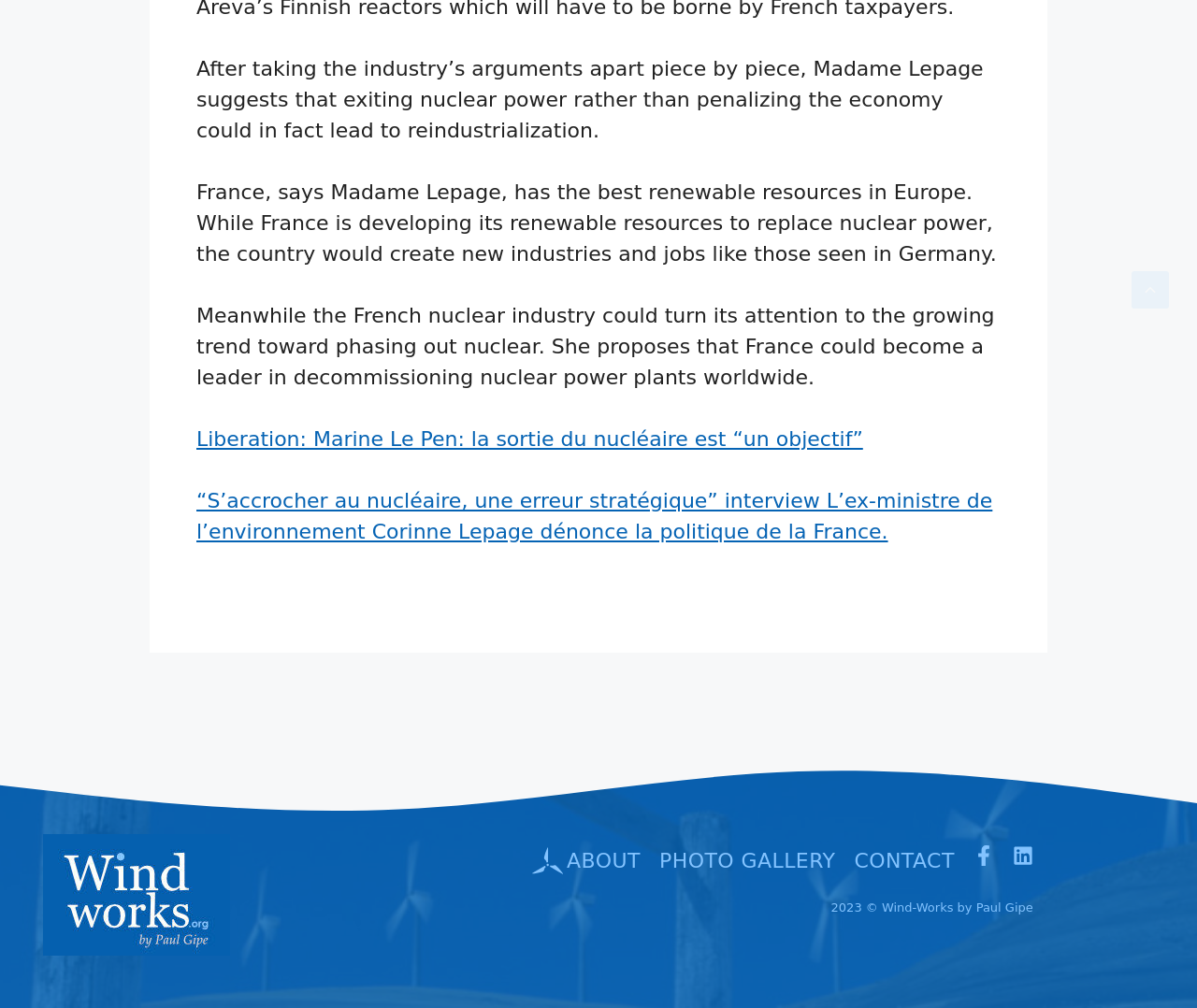Using the provided element description, identify the bounding box coordinates as (top-left x, top-left y, bottom-right x, bottom-right y). Ensure all values are between 0 and 1. Description: Contact

[0.714, 0.839, 0.797, 0.869]